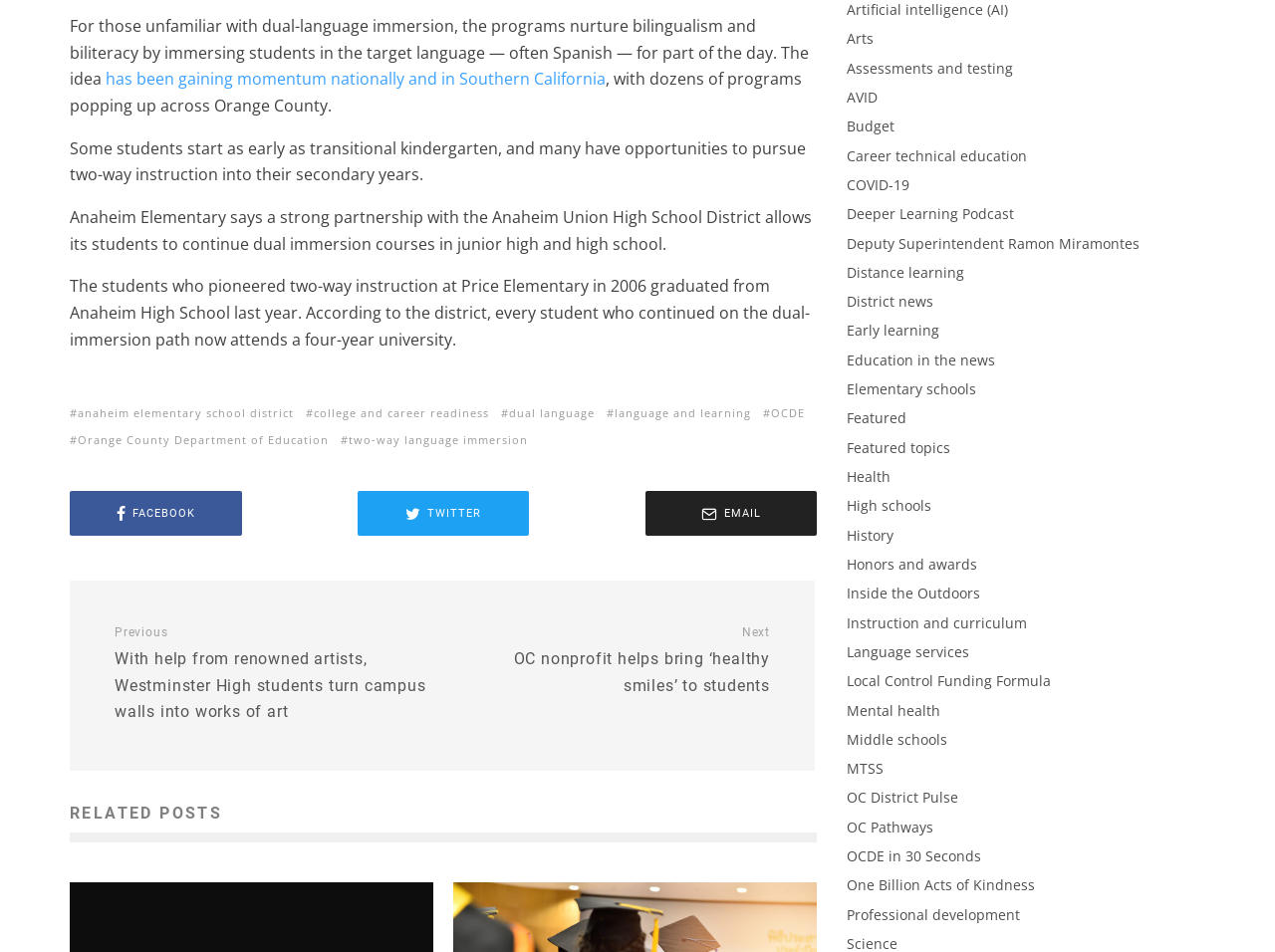Please find the bounding box coordinates of the element that you should click to achieve the following instruction: "Click on the 'FACEBOOK' link". The coordinates should be presented as four float numbers between 0 and 1: [left, top, right, bottom].

[0.055, 0.516, 0.189, 0.563]